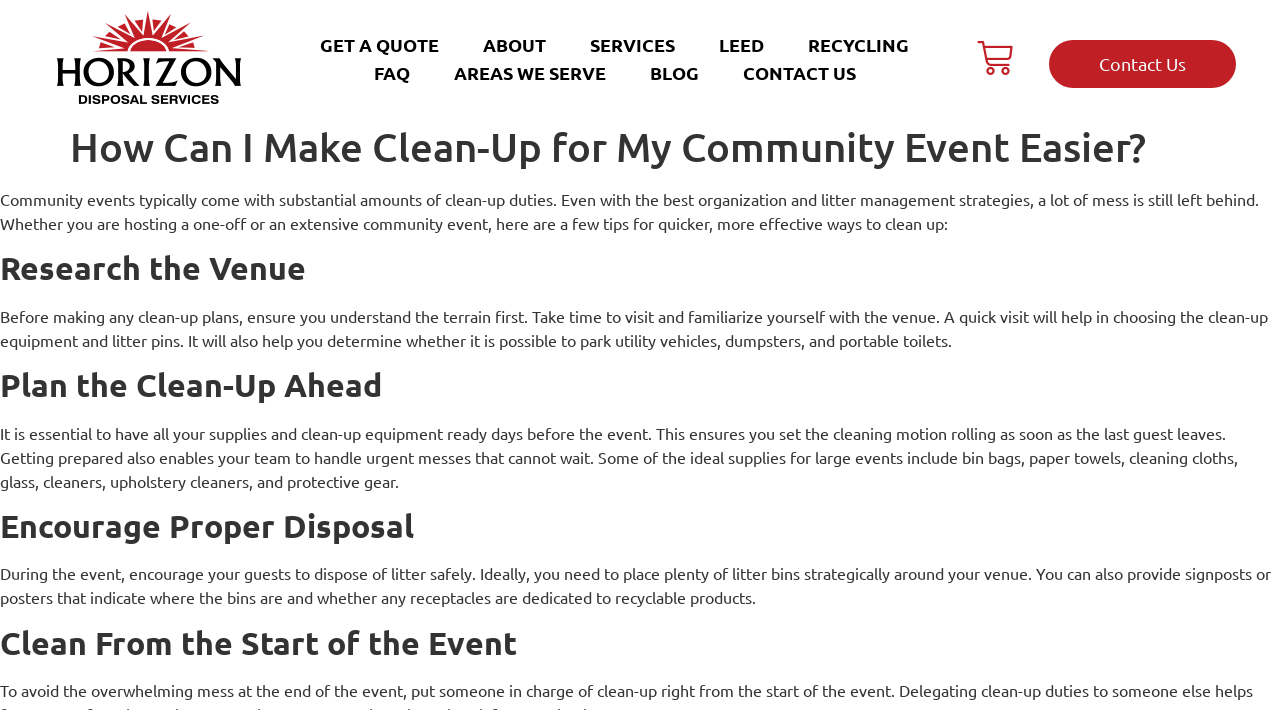Identify the bounding box coordinates of the section to be clicked to complete the task described by the following instruction: "Read the BLOG". The coordinates should be four float numbers between 0 and 1, formatted as [left, top, right, bottom].

[0.5, 0.083, 0.554, 0.121]